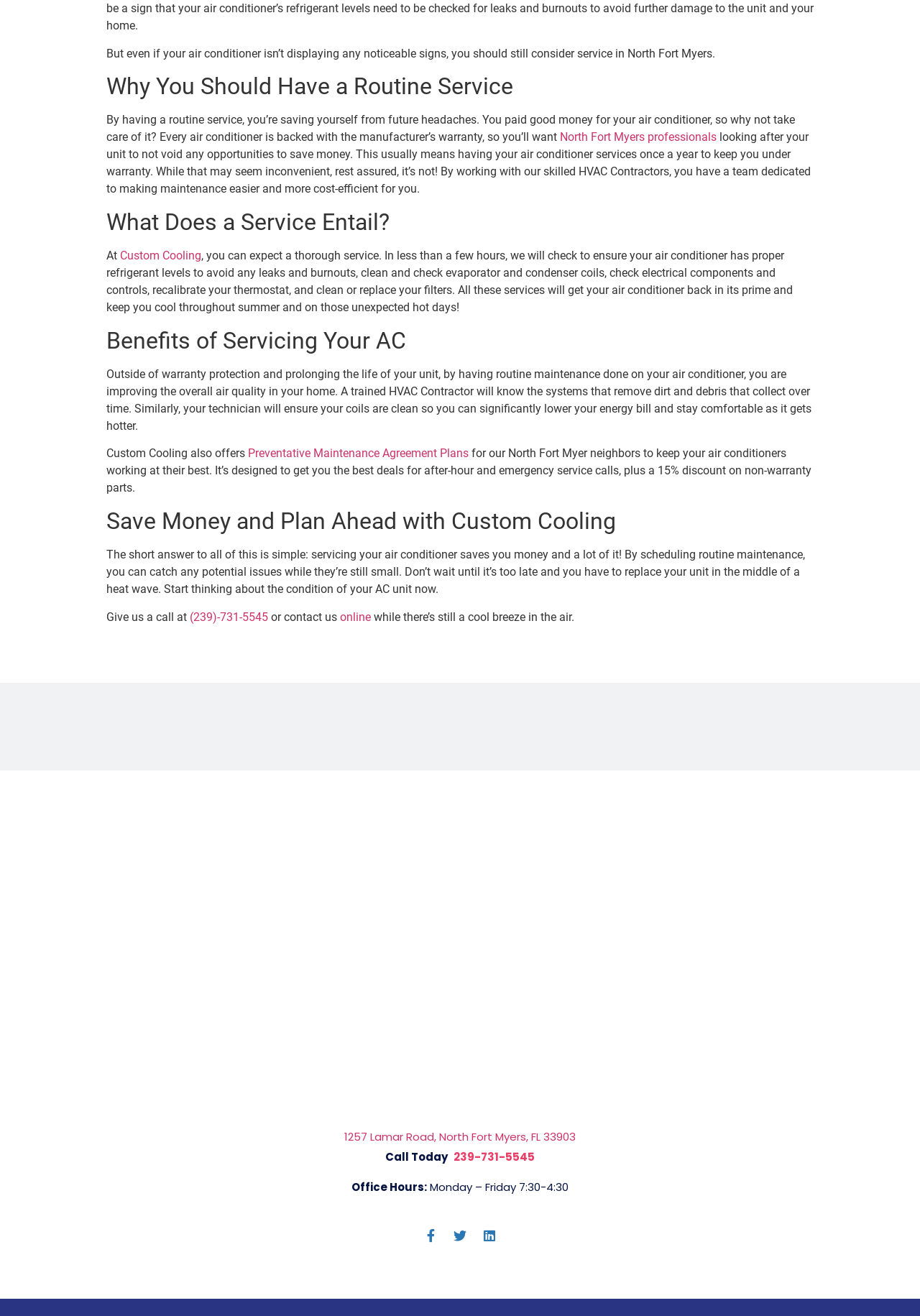Please answer the following question as detailed as possible based on the image: 
How can I contact Custom Cooling?

The webpage provides a phone number (239-731-5545) and an option to contact online, allowing users to reach out to Custom Cooling for their air conditioner service needs.